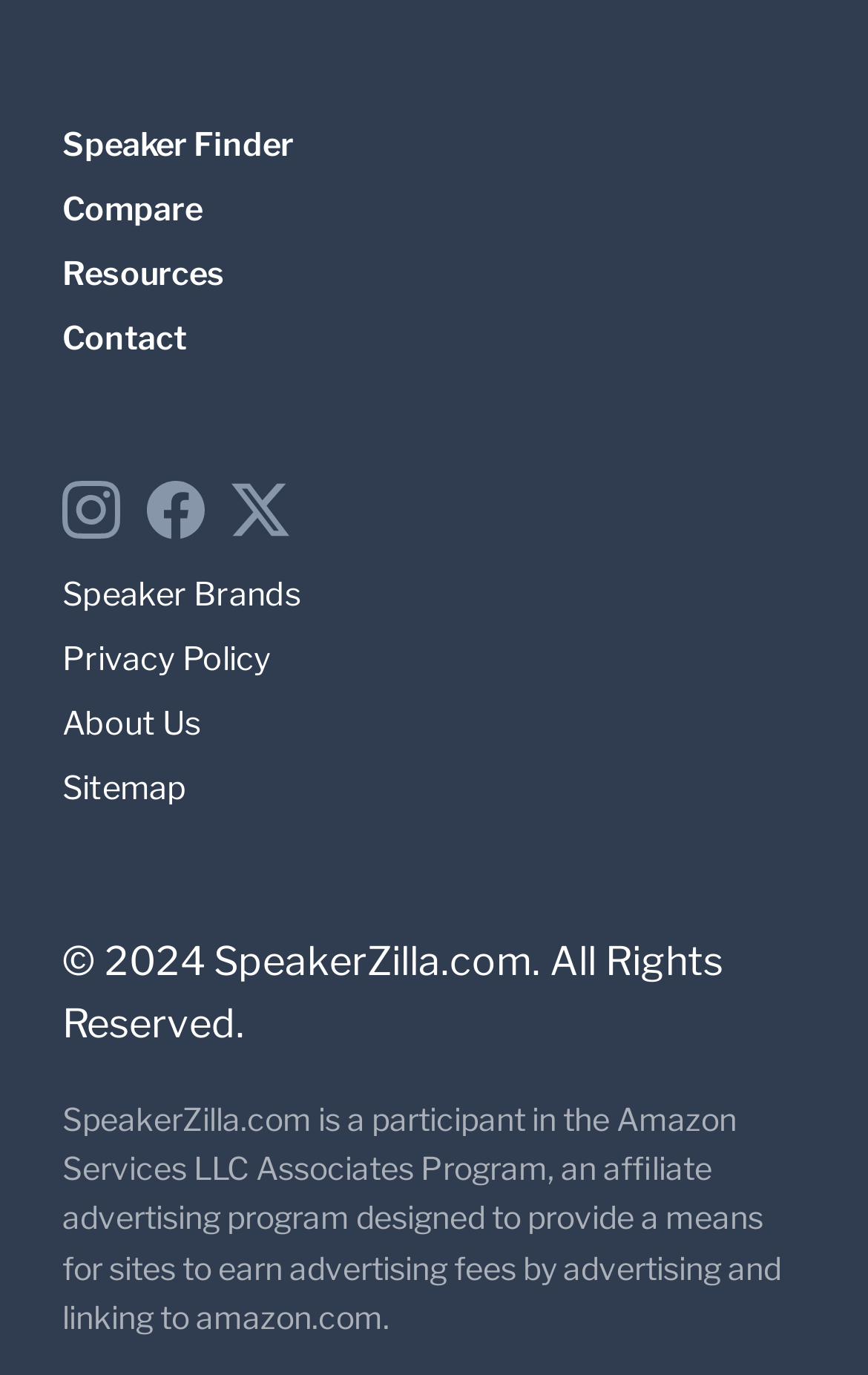Provide the bounding box coordinates of the area you need to click to execute the following instruction: "Explore Speaker Brands".

[0.072, 0.417, 0.346, 0.446]